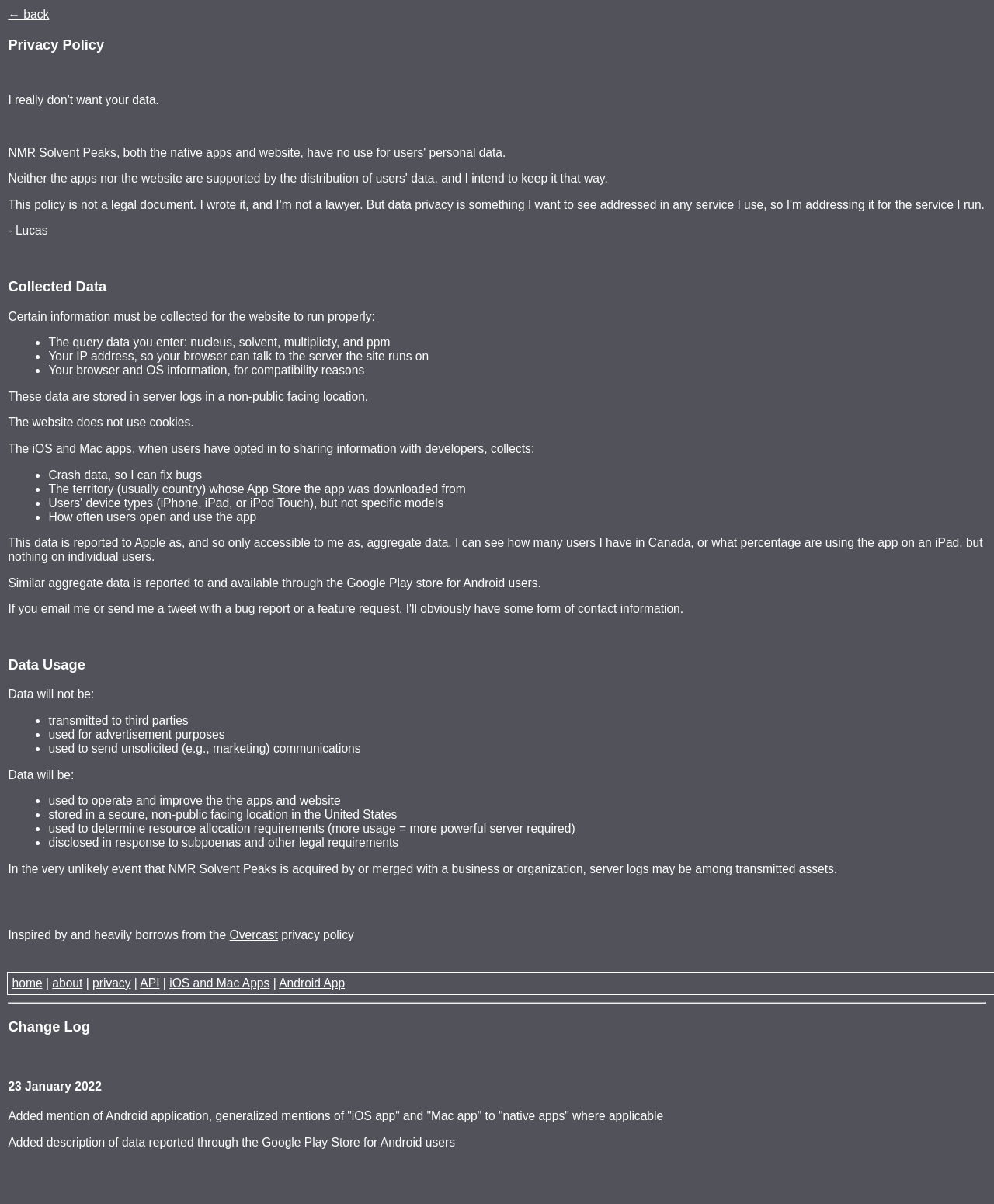What data is collected for the website to run properly?
Respond to the question with a single word or phrase according to the image.

Query data, IP address, browser and OS info